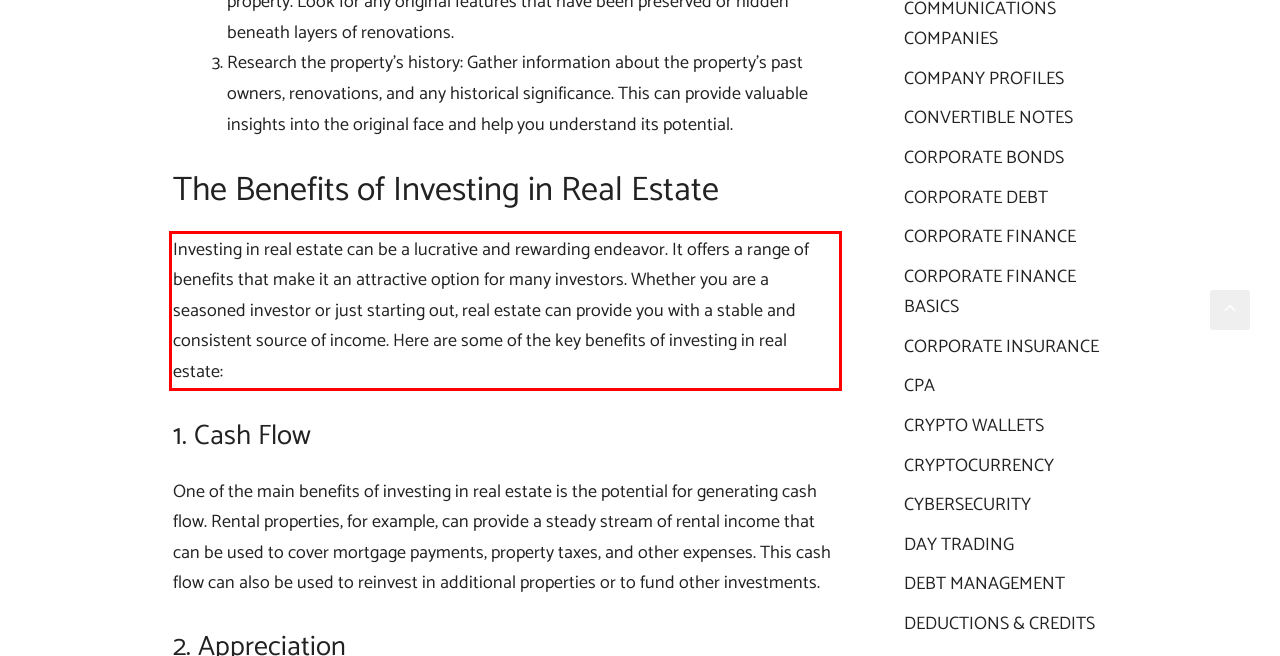You are looking at a screenshot of a webpage with a red rectangle bounding box. Use OCR to identify and extract the text content found inside this red bounding box.

Investing in real estate can be a lucrative and rewarding endeavor. It offers a range of benefits that make it an attractive option for many investors. Whether you are a seasoned investor or just starting out, real estate can provide you with a stable and consistent source of income. Here are some of the key benefits of investing in real estate: